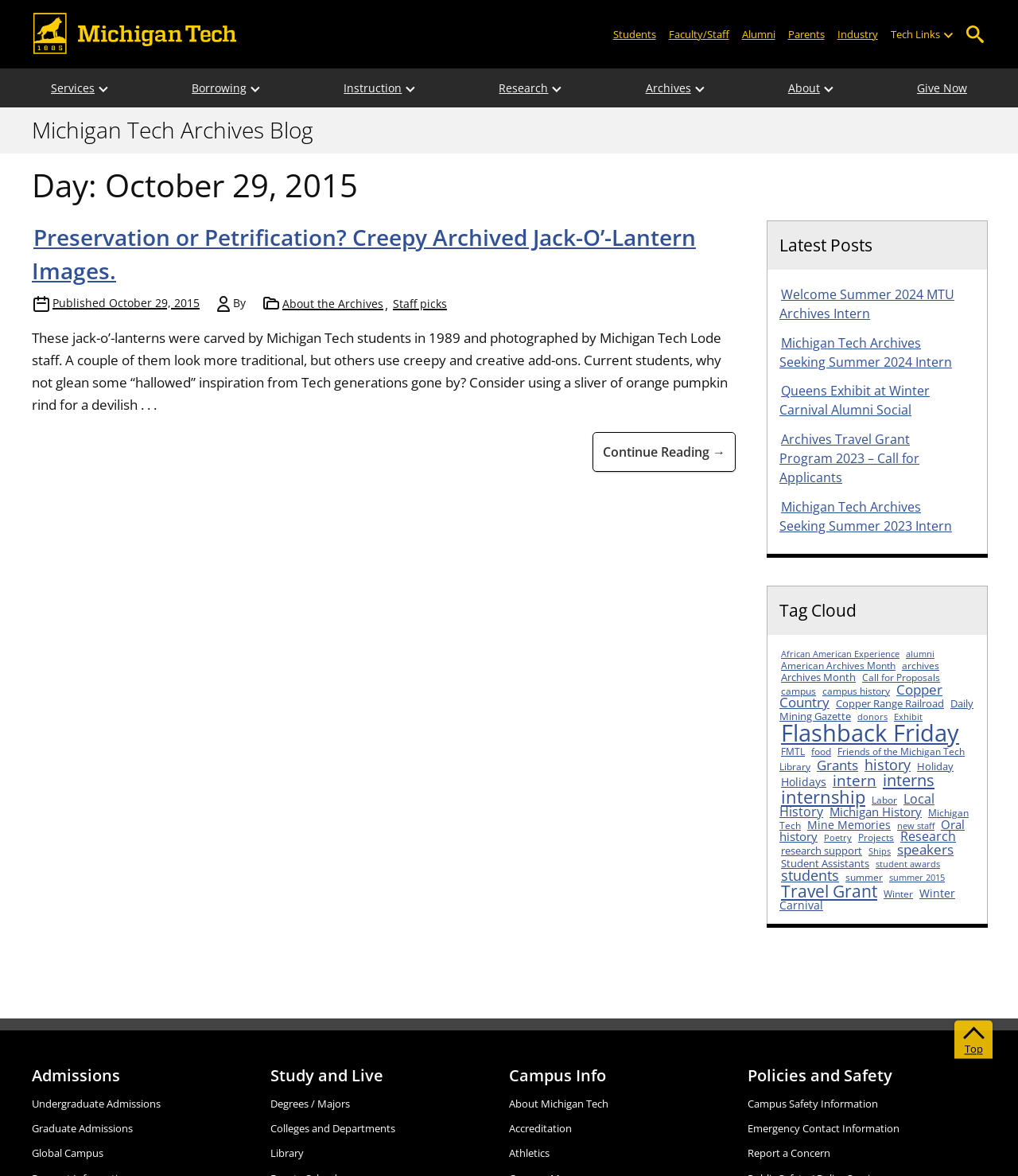Identify the main title of the webpage and generate its text content.

Day: October 29, 2015